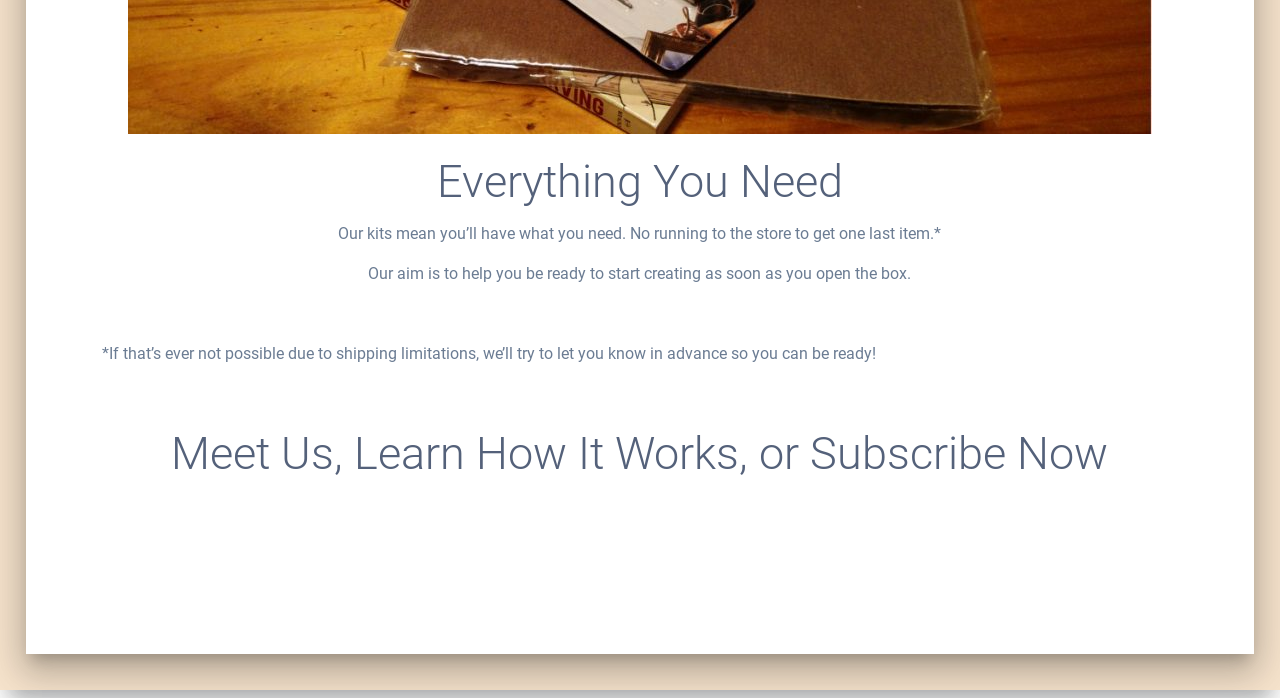How many links are available under 'Meet Us, Learn How It Works, or Subscribe Now'?
Relying on the image, give a concise answer in one word or a brief phrase.

3